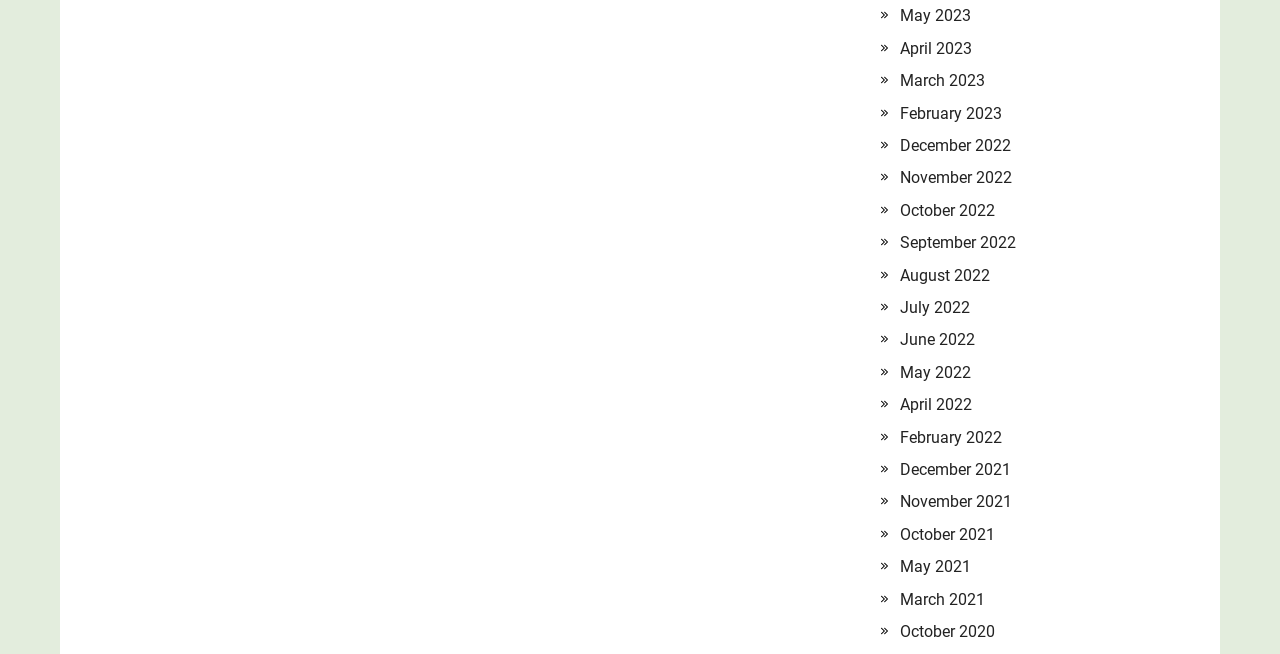How many links are on the webpage? Based on the screenshot, please respond with a single word or phrase.

28